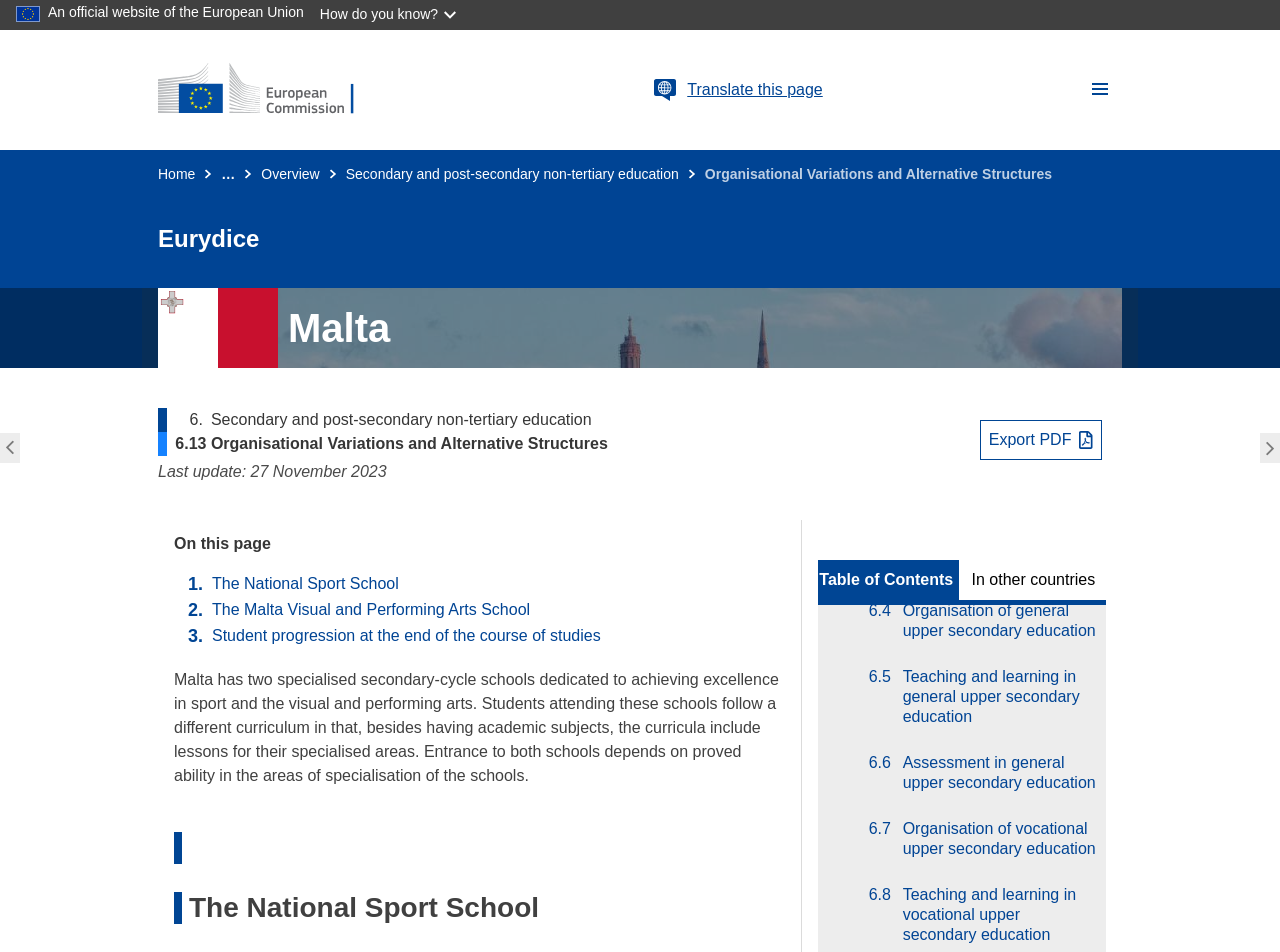Given the description aria-label="menu", predict the bounding box coordinates of the UI element. Ensure the coordinates are in the format (top-left x, top-left y, bottom-right x, bottom-right y) and all values are between 0 and 1.

[0.848, 0.078, 0.87, 0.108]